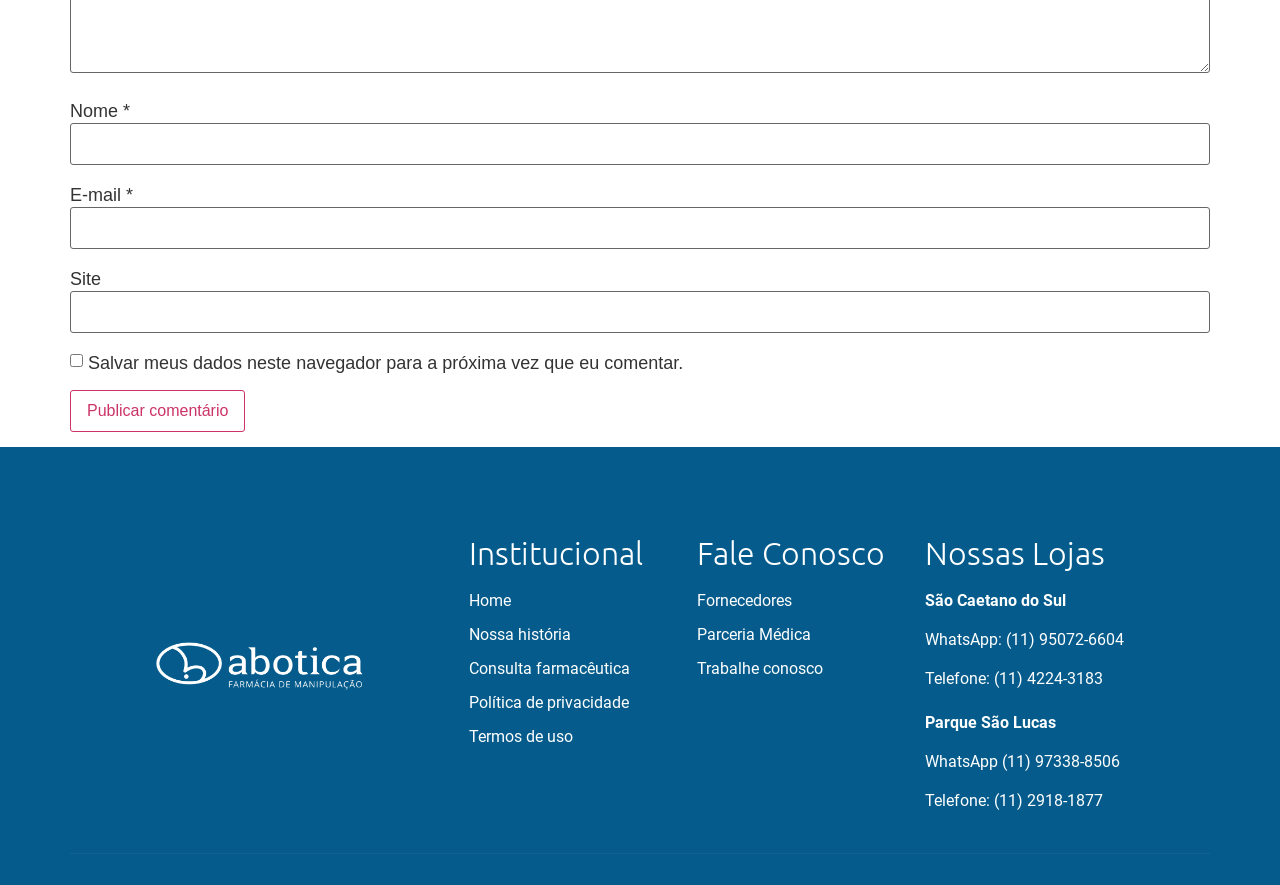Identify the bounding box coordinates of the clickable region required to complete the instruction: "Enter your name". The coordinates should be given as four float numbers within the range of 0 and 1, i.e., [left, top, right, bottom].

[0.055, 0.139, 0.945, 0.187]